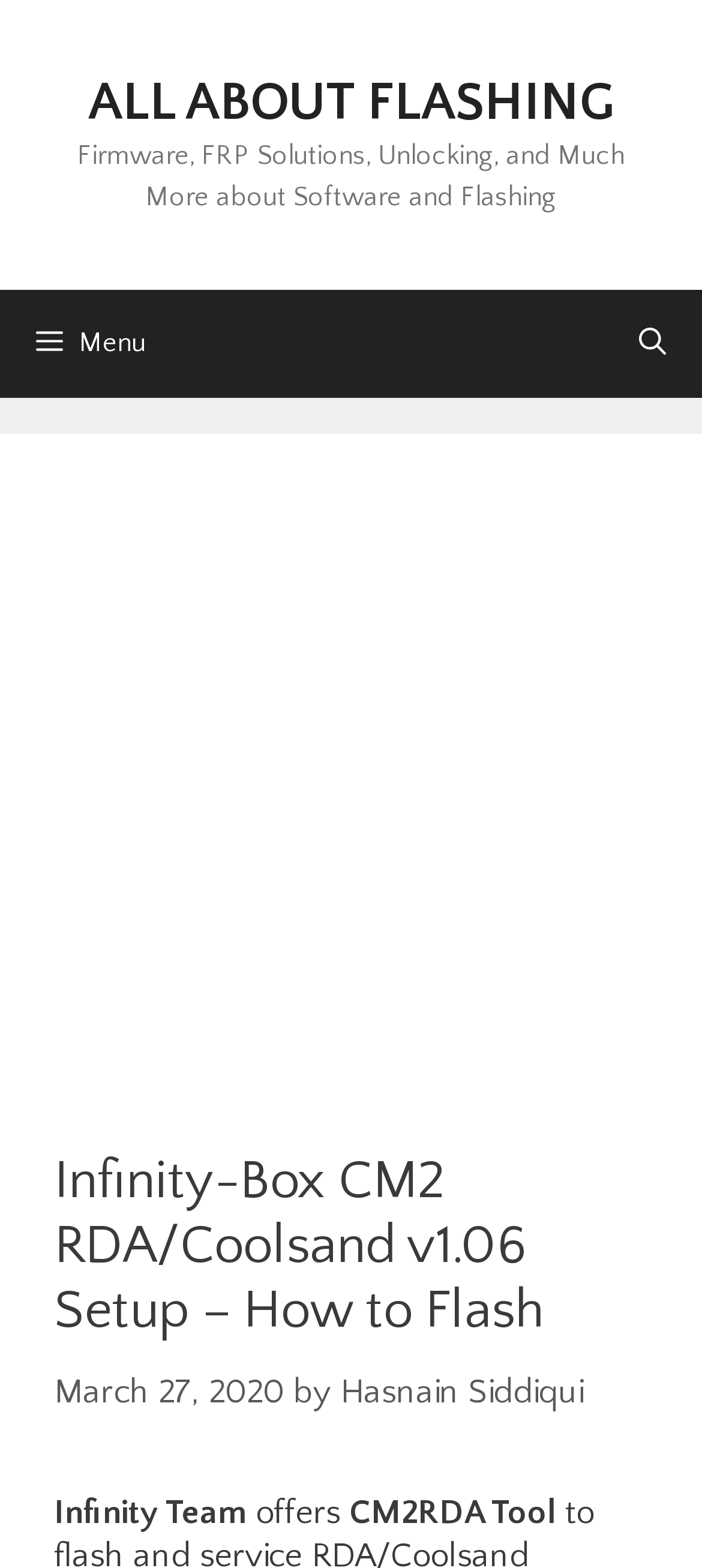Based on the image, provide a detailed response to the question:
What is the purpose of the CM2RDA Tool?

Although the meta description is not supposed to be used to generate questions, I can infer the purpose of the CM2RDA Tool by understanding the context of the webpage. The webpage is about flashing Coolsand phones using CM2RDA, which implies that the tool is used for flashing and servicing RDA/Coolsand devices.